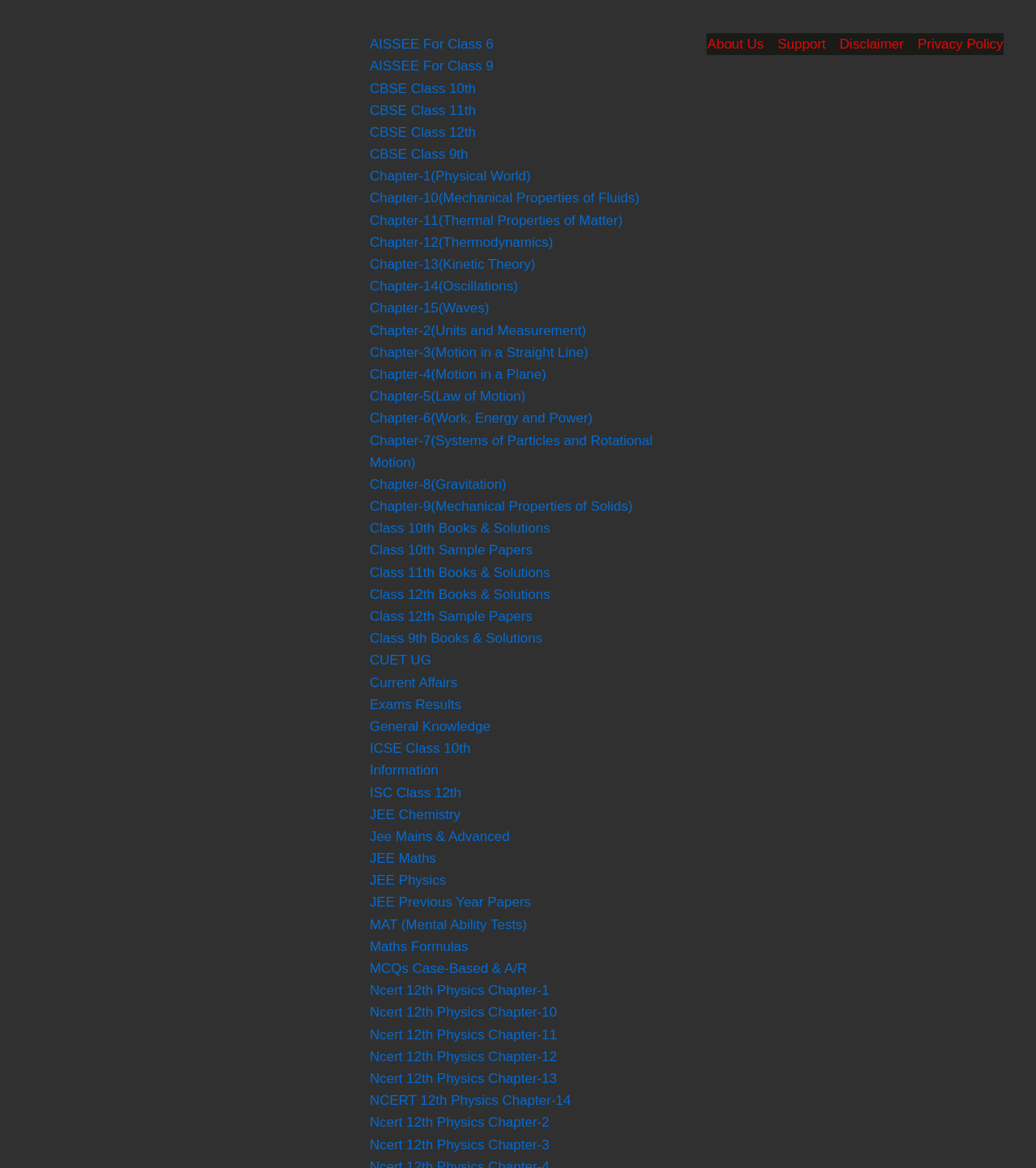Refer to the screenshot and answer the following question in detail:
What is the main subject of this webpage?

Based on the numerous links related to classes, chapters, and subjects, it is clear that the main subject of this webpage is education.